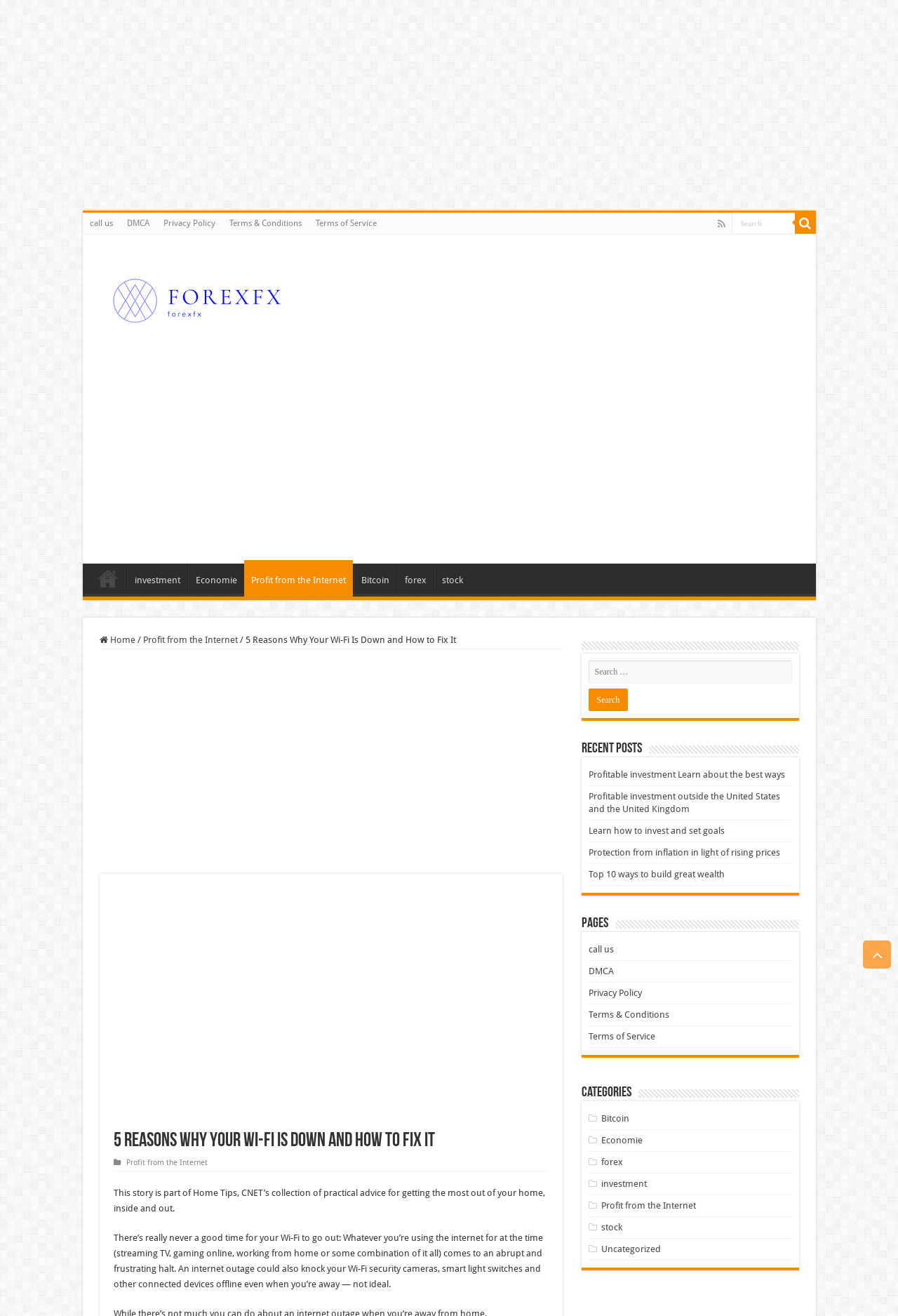Explain the features and main sections of the webpage comprehensively.

This webpage is about troubleshooting Wi-Fi issues and provides five reasons why Wi-Fi may be down and how to fix it. At the top, there is a banner advertisement. Below the banner, there are several links to important pages, including "call us", "DMCA", "Privacy Policy", "Terms & Conditions", and "Terms of Service". 

To the right of these links, there is a search bar with a magnifying glass icon and a "Search" button. Above the search bar, there is a button with a caret icon. 

The main content of the webpage is divided into two sections. The left section has a heading "5 Reasons Why Your Wi-Fi Is Down and How to Fix It" and provides a brief introduction to the topic. The text explains that Wi-Fi outages can be frustrating and affect various devices, including Wi-Fi security cameras and smart light switches.

The right section has several links to related articles, including "Profitable investment Learn about the best ways", "Profitable investment outside the United States and the United Kingdom", and "Top 10 ways to build great wealth". There are also headings for "Recent Posts", "Pages", "Categories", and "Uncategorized", with links to various articles and pages.

At the bottom of the webpage, there is a "Scroll To Top" button. Throughout the webpage, there are several advertisements and iframe elements.